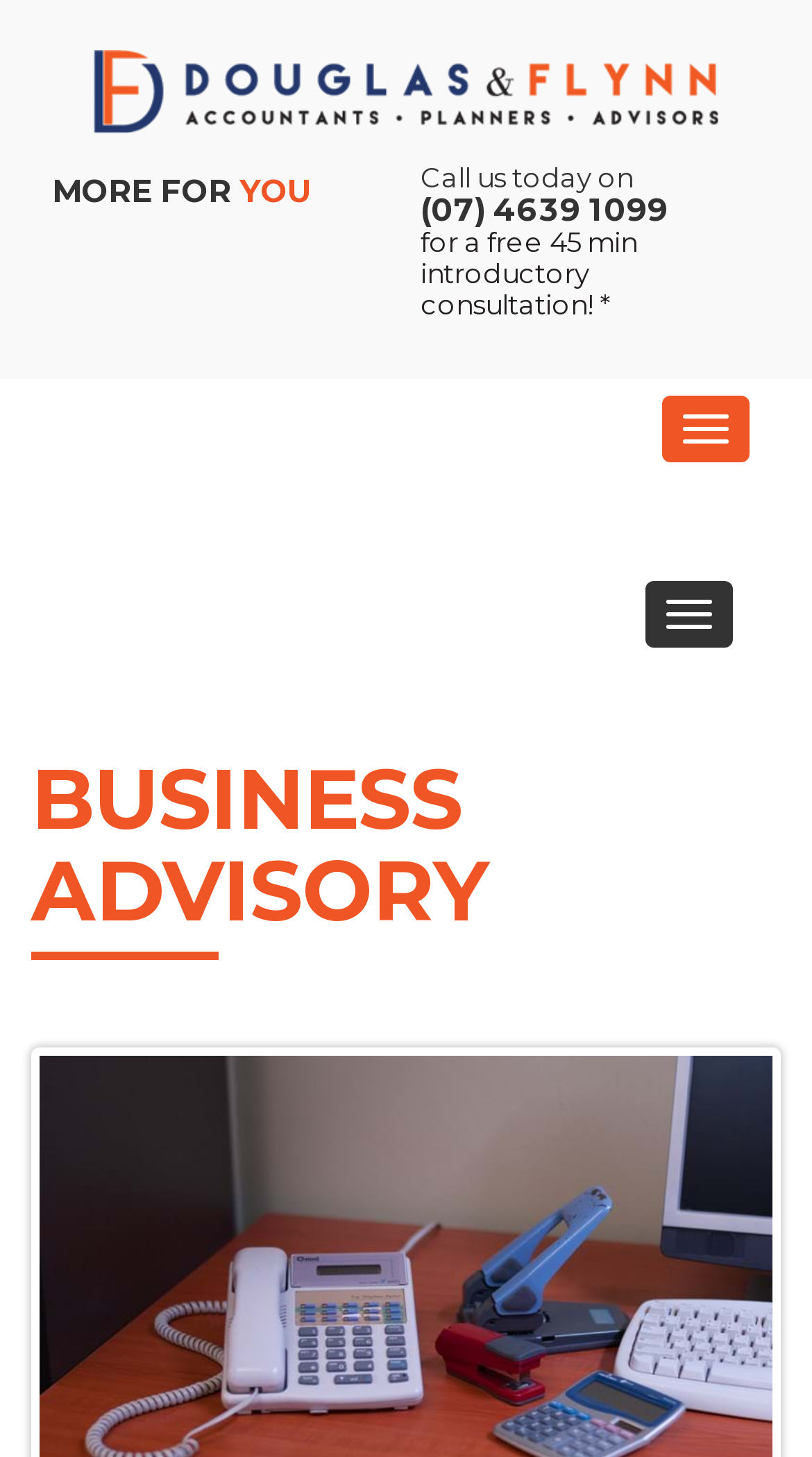Answer the question in a single word or phrase:
What is the phone number to call for a free consultation?

(07) 4639 1099